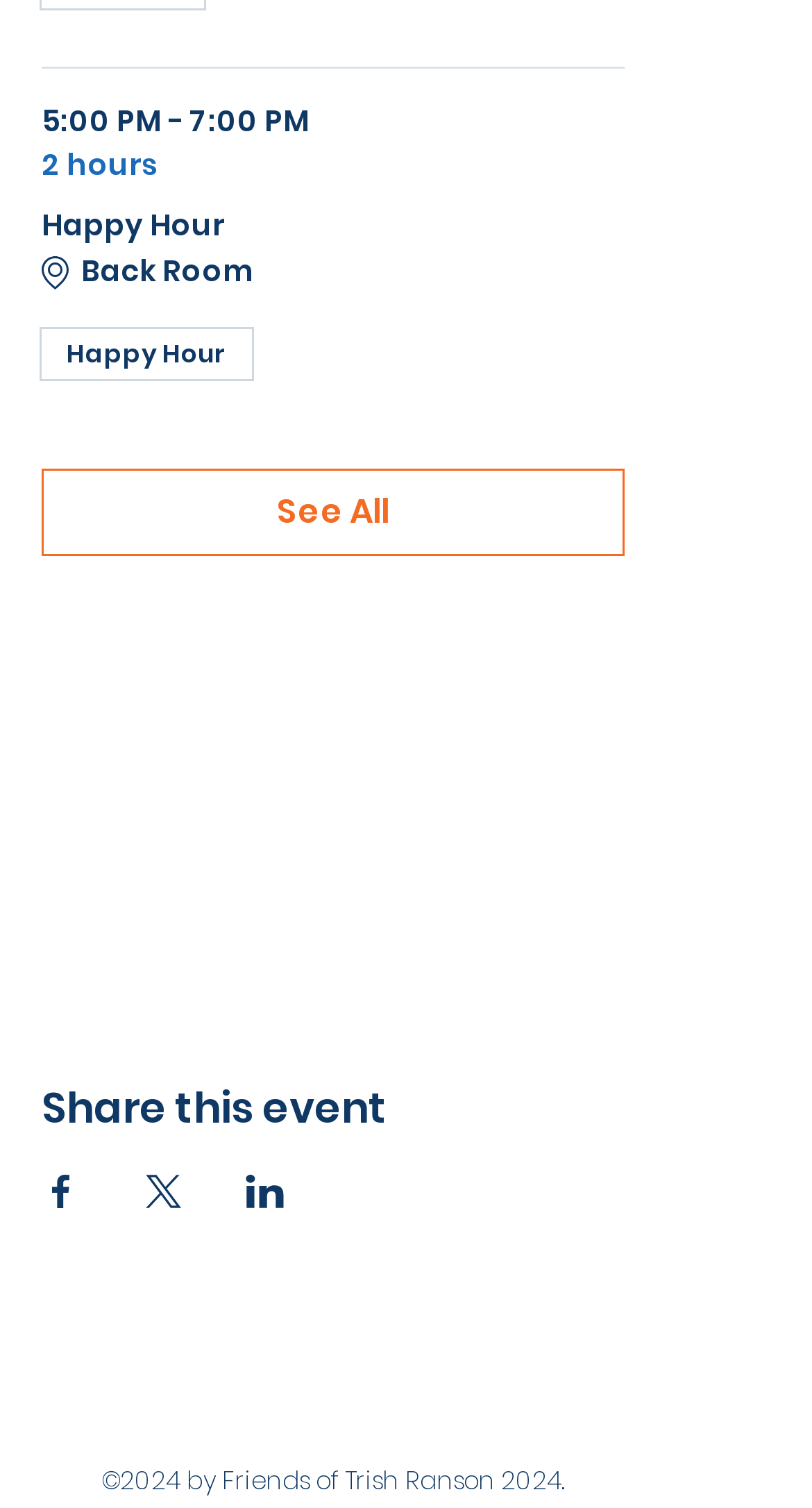Show the bounding box coordinates of the region that should be clicked to follow the instruction: "See all events."

[0.051, 0.311, 0.769, 0.369]